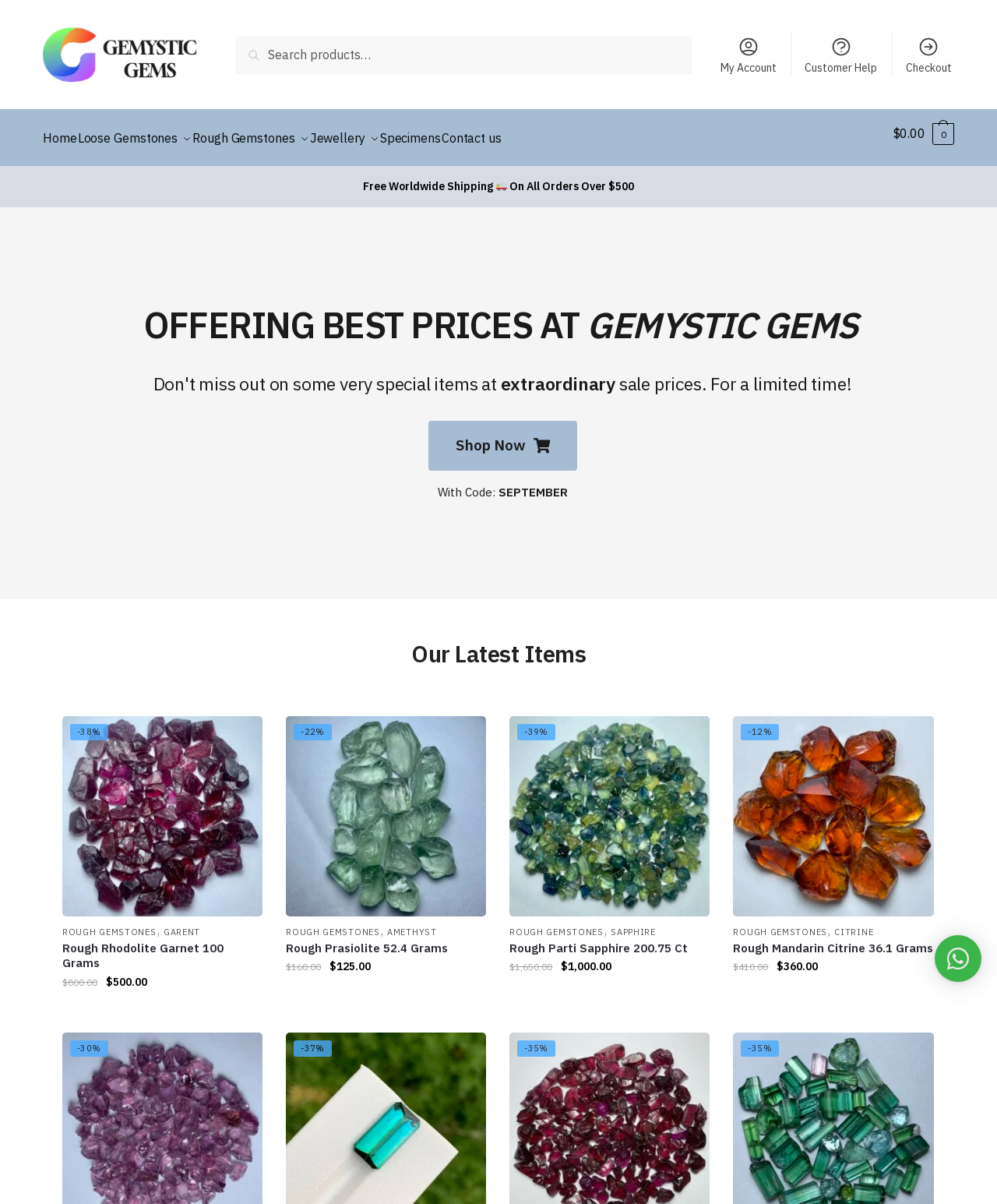Using the given description, provide the bounding box coordinates formatted as (top-left x, top-left y, bottom-right x, bottom-right y), with all values being floating point numbers between 0 and 1. Description: Search

[0.237, 0.03, 0.311, 0.059]